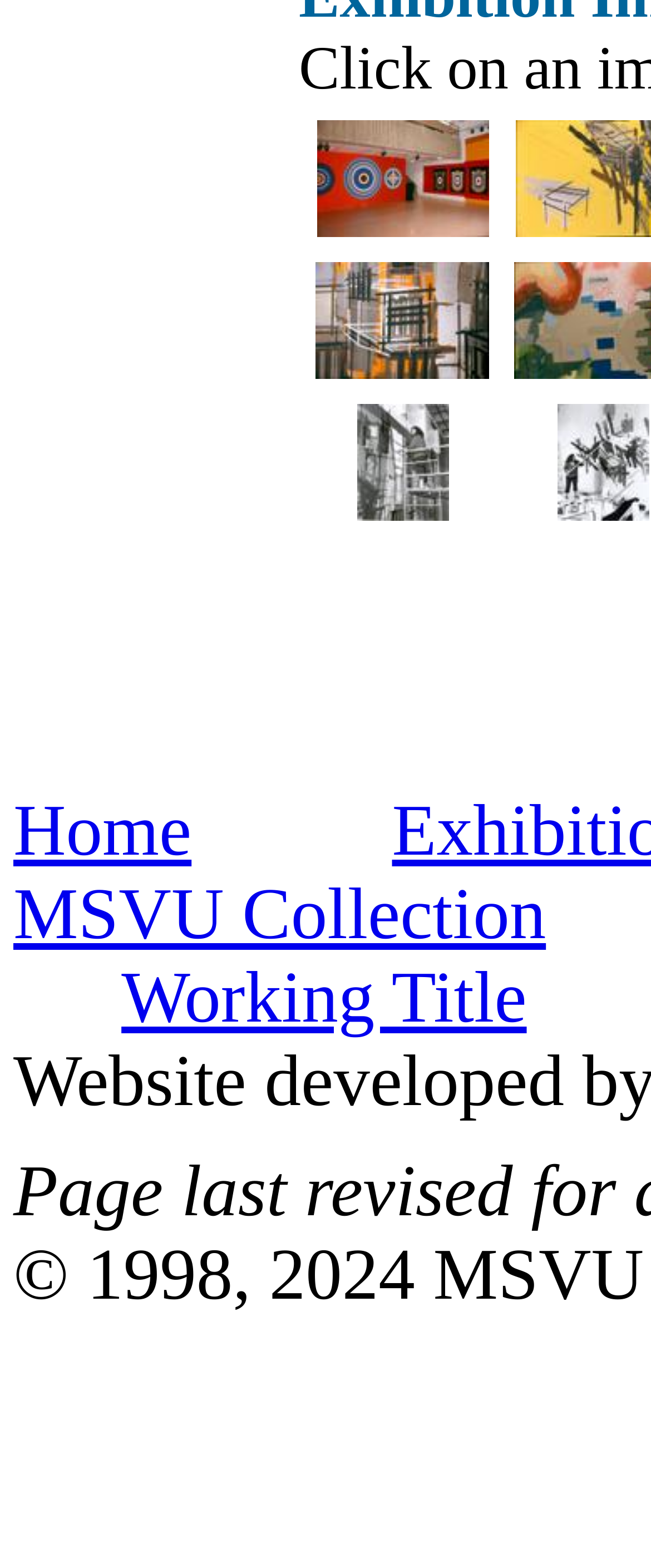Using the description: "title="Denyse Thomasos Tracking"", determine the UI element's bounding box coordinates. Ensure the coordinates are in the format of four float numbers between 0 and 1, i.e., [left, top, right, bottom].

[0.485, 0.247, 0.751, 0.265]